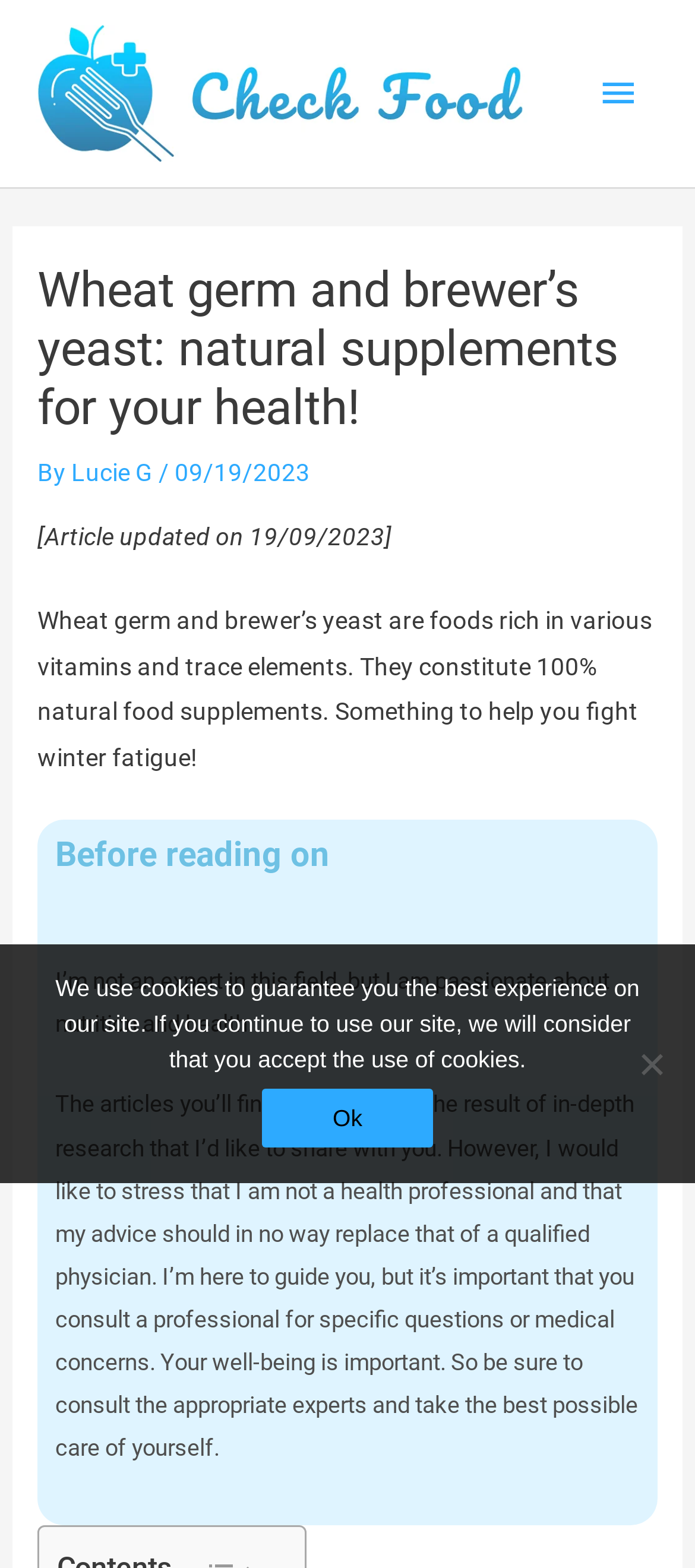Answer the following in one word or a short phrase: 
What is the date of the article update?

09/19/2023